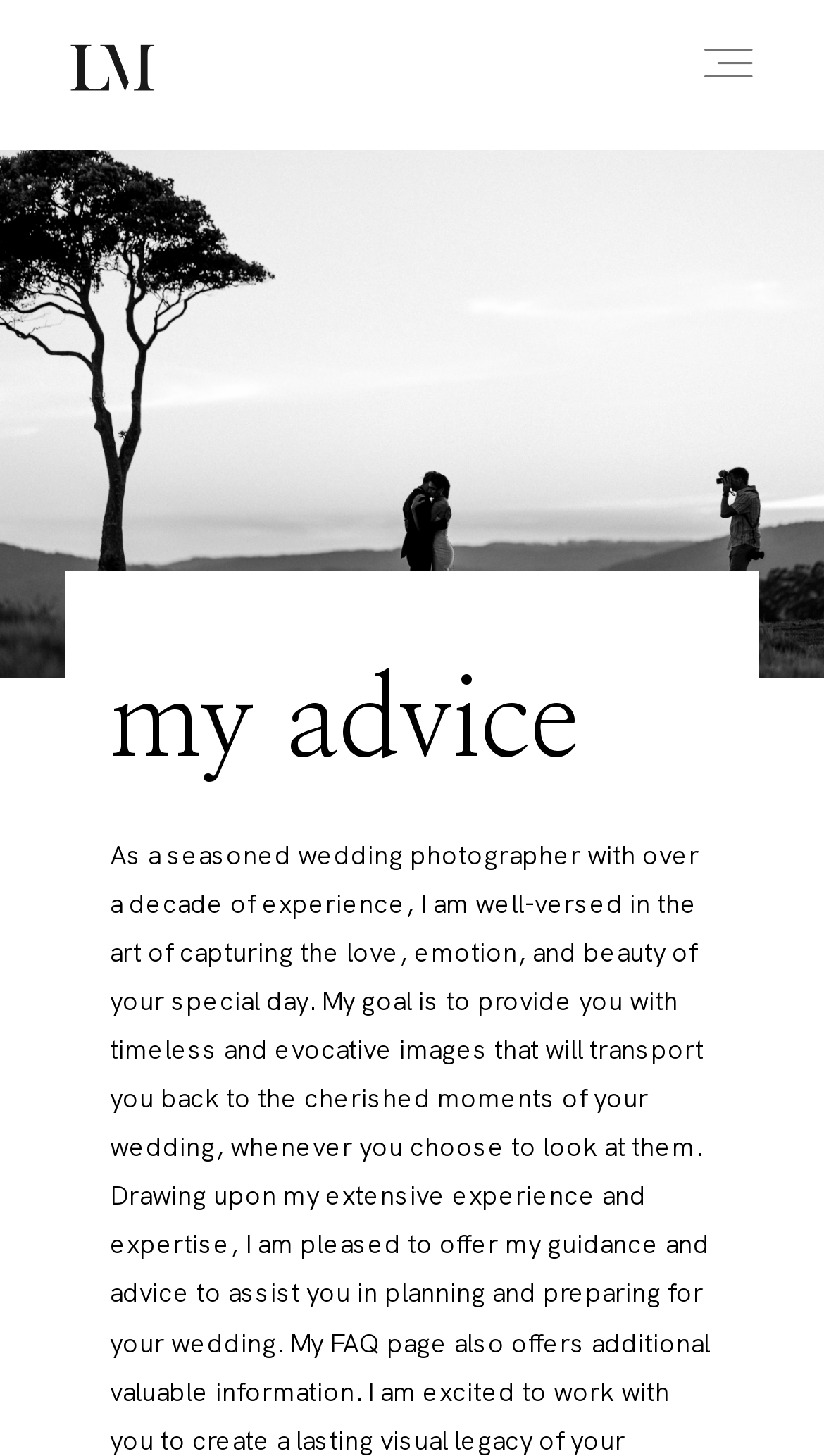Identify the bounding box coordinates of the section to be clicked to complete the task described by the following instruction: "check investment details". The coordinates should be four float numbers between 0 and 1, formatted as [left, top, right, bottom].

[0.053, 0.233, 0.347, 0.26]